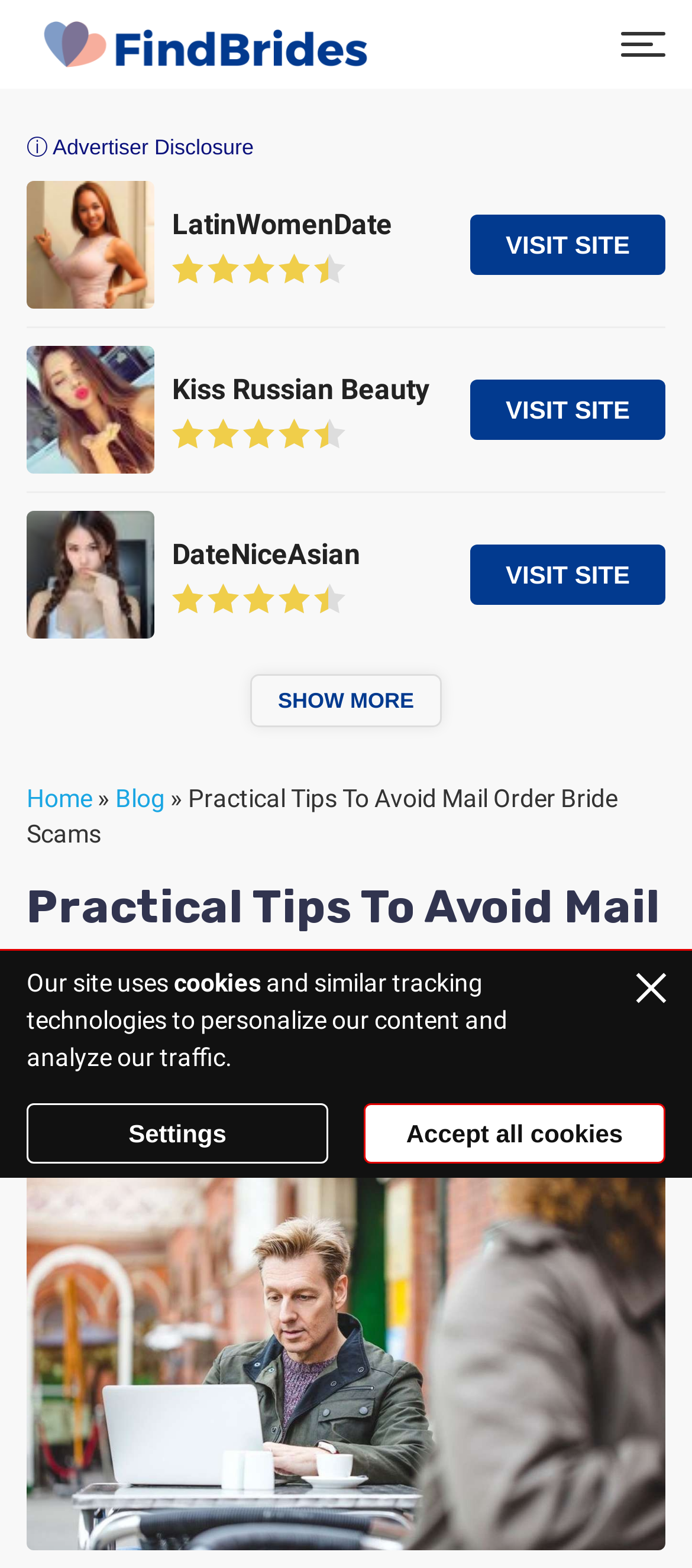Explain the contents of the webpage comprehensively.

This webpage is focused on providing advice on how to avoid mail order bride scams. At the top left, there is a link to "Findabrides" accompanied by an image, and a "Menu" button is located at the top right. Below the "Menu" button, there is a navigation menu with links to "Home", "Blog", and other sections.

The main content of the webpage is an article titled "Practical Tips To Avoid Mail Order Bride Scams" written by Susan Joyner. The article is divided into sections, with a heading and a brief introduction. Below the introduction, there is an image related to the article.

On the right side of the webpage, there are several sections with logos and ratings for different mail order bride websites, including LatinWomenDate, Kiss Russian Beauty, and DateNiceAsian. Each section has a "VISIT SITE" button and an "Our Score" rating.

At the bottom of the webpage, there is a notice about the site's use of cookies and tracking technologies, with links to learn more and buttons to adjust settings or accept all cookies.